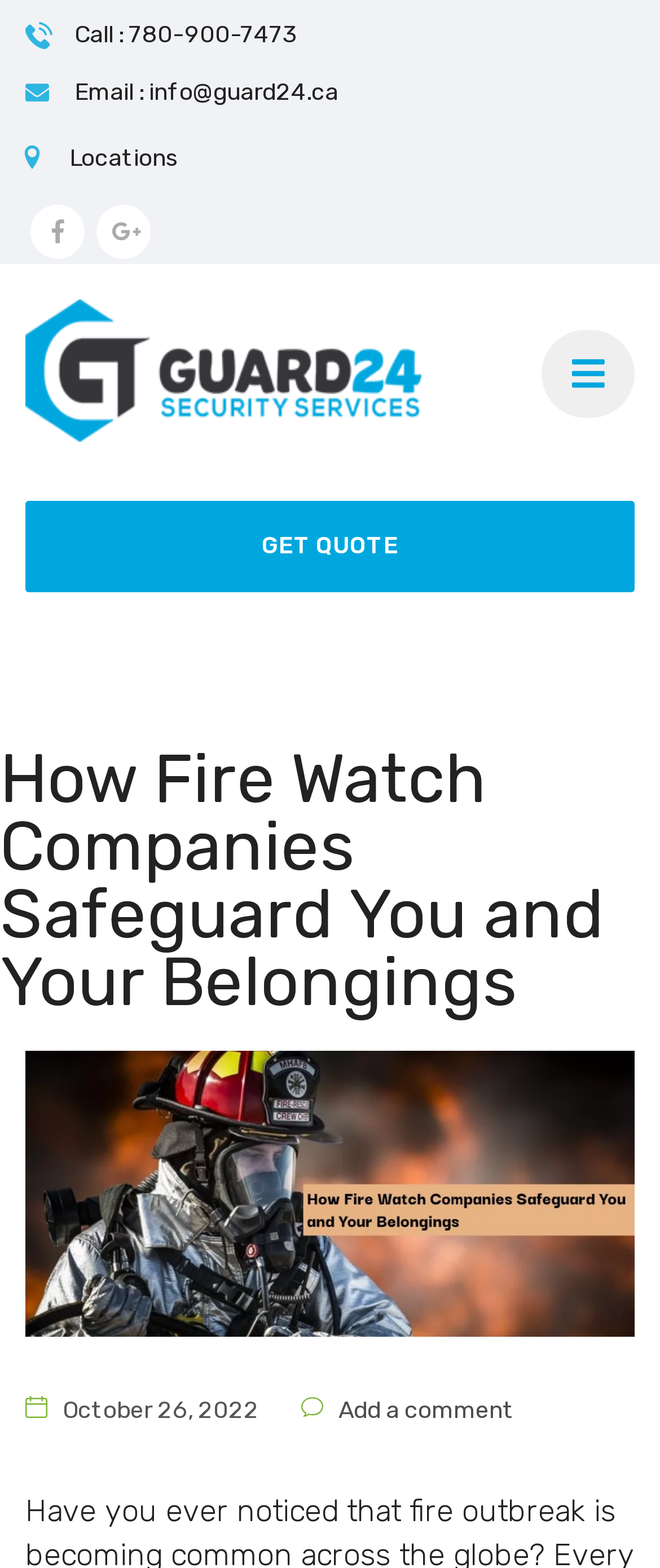What is the topic of the article?
Look at the image and respond with a one-word or short-phrase answer.

Fire Watch Companies